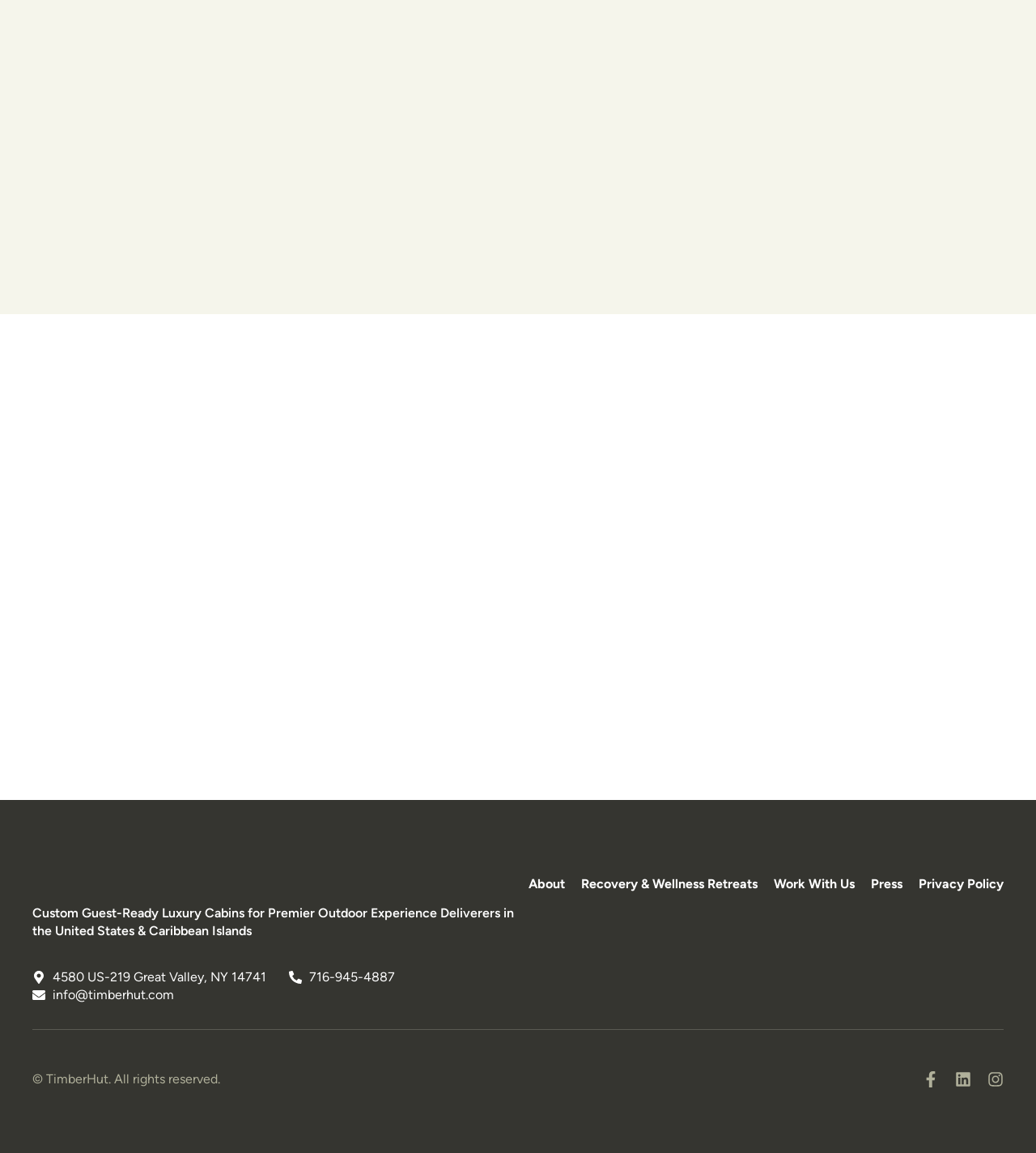Please identify the bounding box coordinates of the clickable element to fulfill the following instruction: "Click on the Facebook link". The coordinates should be four float numbers between 0 and 1, i.e., [left, top, right, bottom].

None